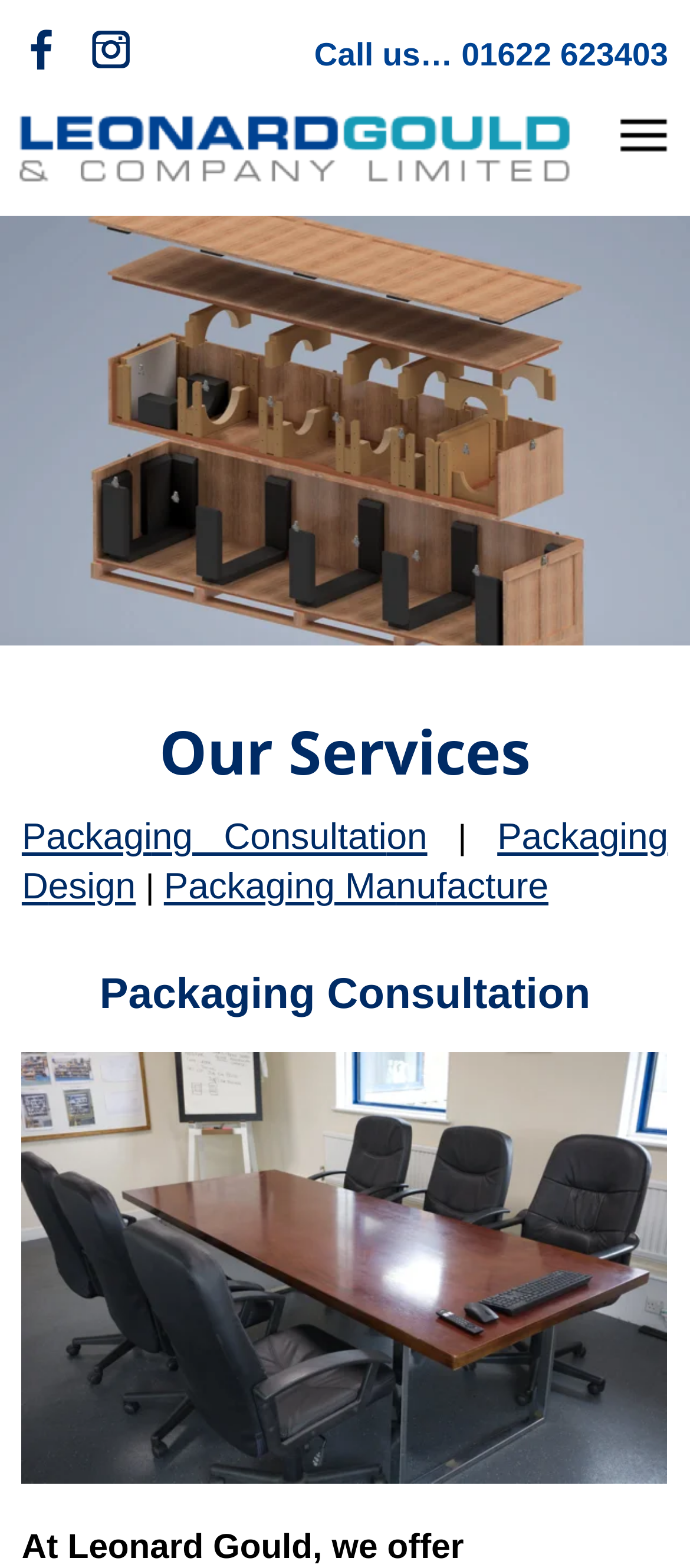Please indicate the bounding box coordinates of the element's region to be clicked to achieve the instruction: "Call the phone number". Provide the coordinates as four float numbers between 0 and 1, i.e., [left, top, right, bottom].

[0.374, 0.018, 0.795, 0.038]